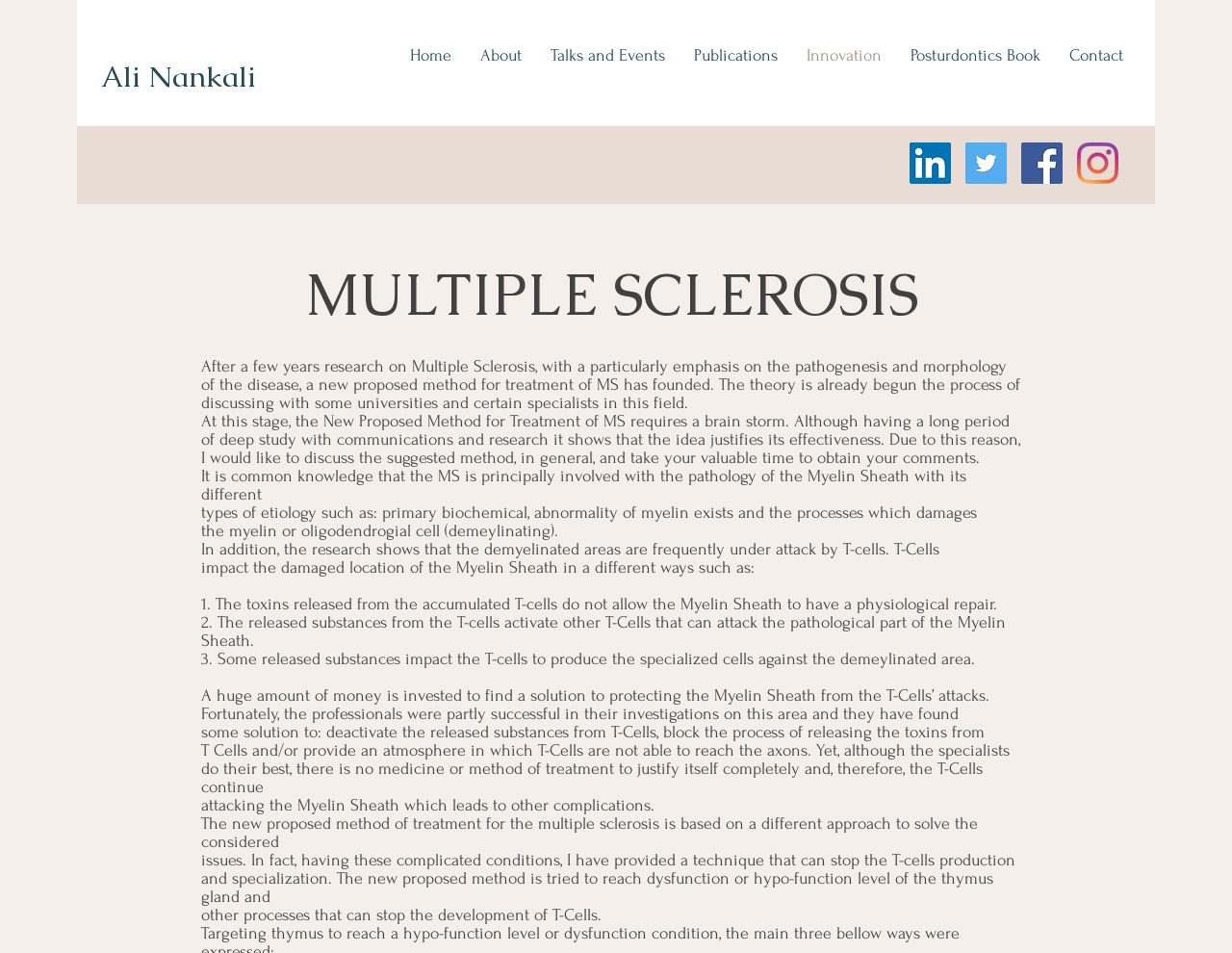Identify the bounding box coordinates of the region that needs to be clicked to carry out this instruction: "Open the 'LinkedIn' social media profile". Provide these coordinates as four float numbers ranging from 0 to 1, i.e., [left, top, right, bottom].

[0.738, 0.149, 0.772, 0.193]